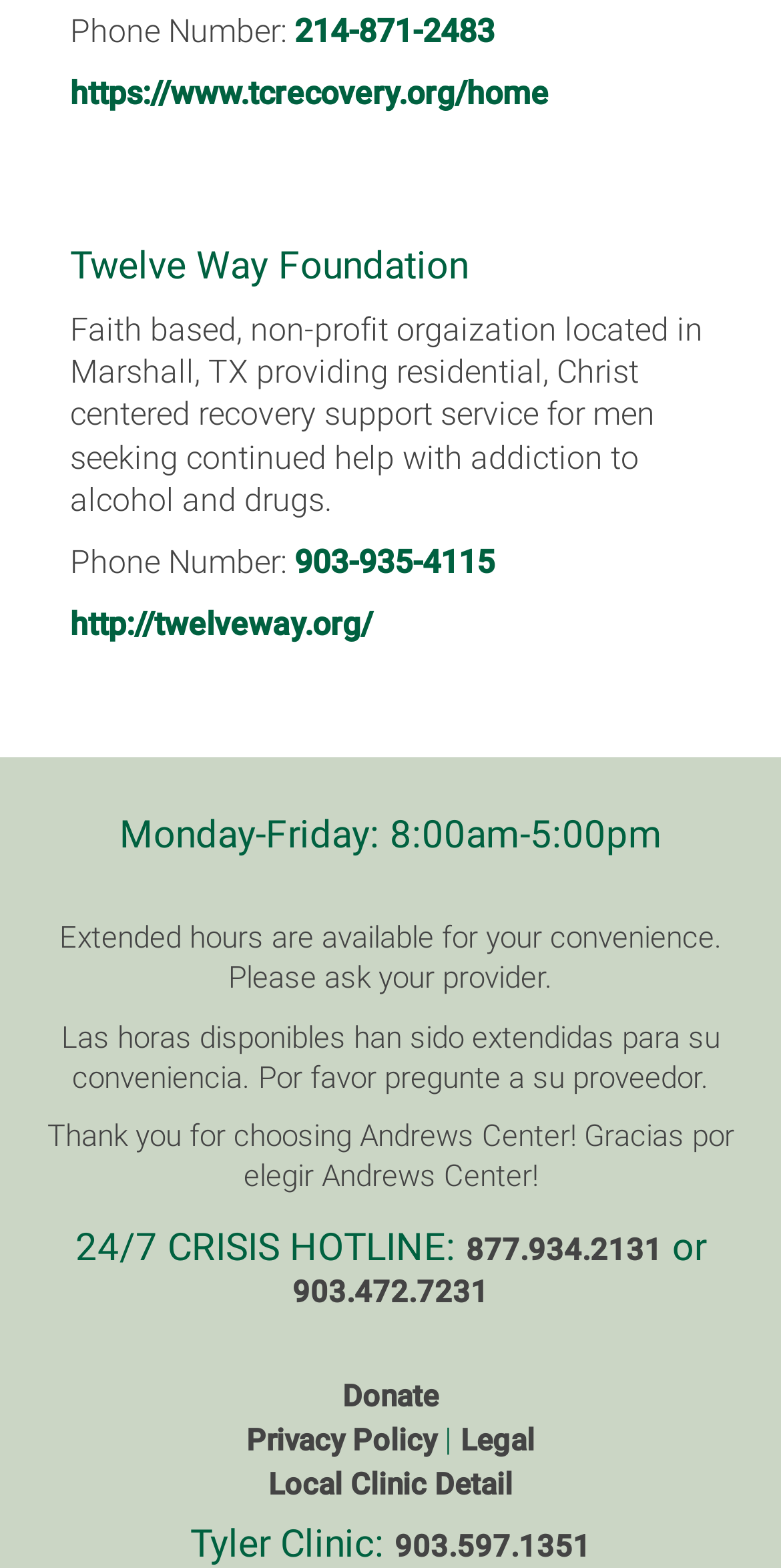What is the crisis hotline number?
Please provide a single word or phrase as the answer based on the screenshot.

877.934.2131 or 903.472.7231